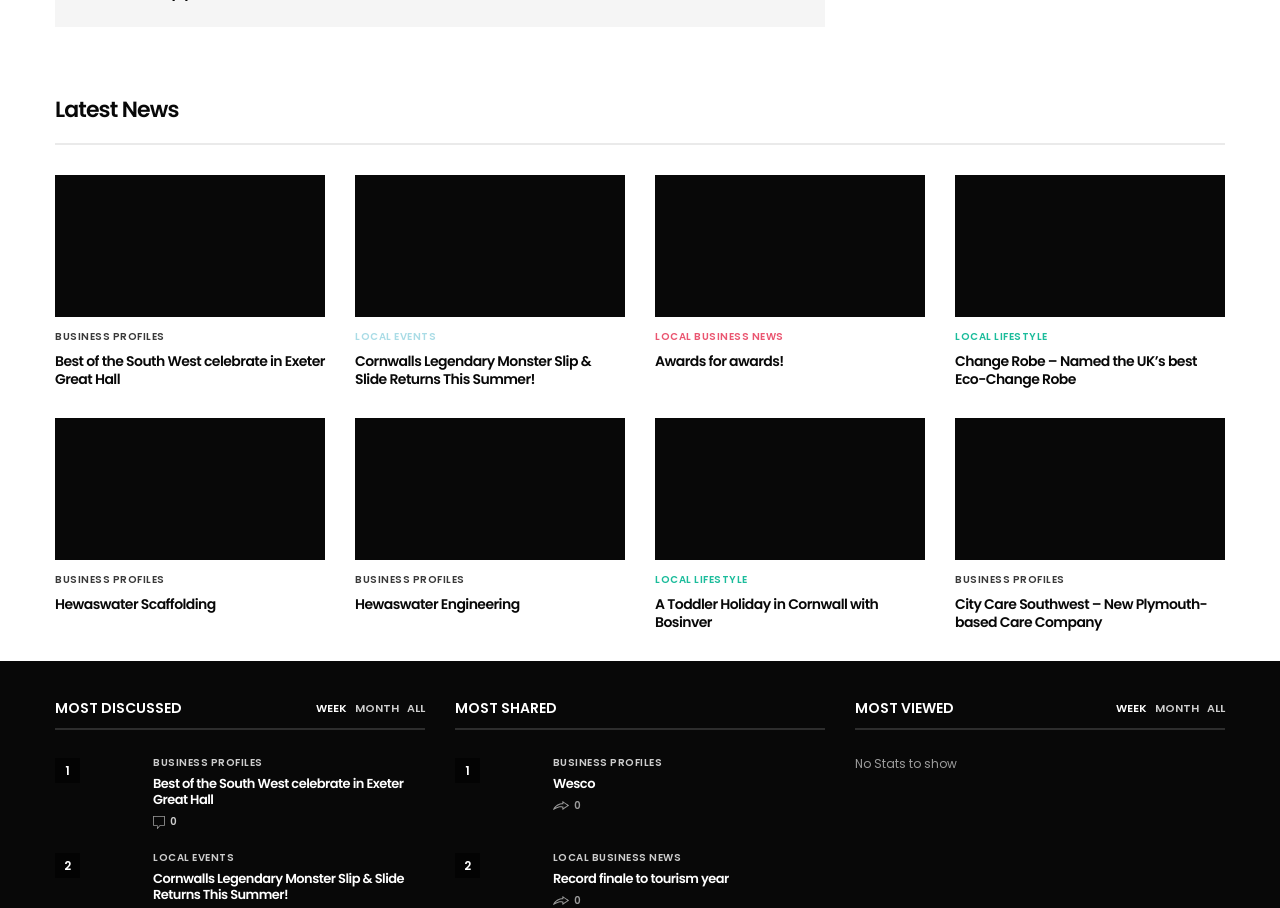Answer the question below using just one word or a short phrase: 
How many articles are there in the first section?

4